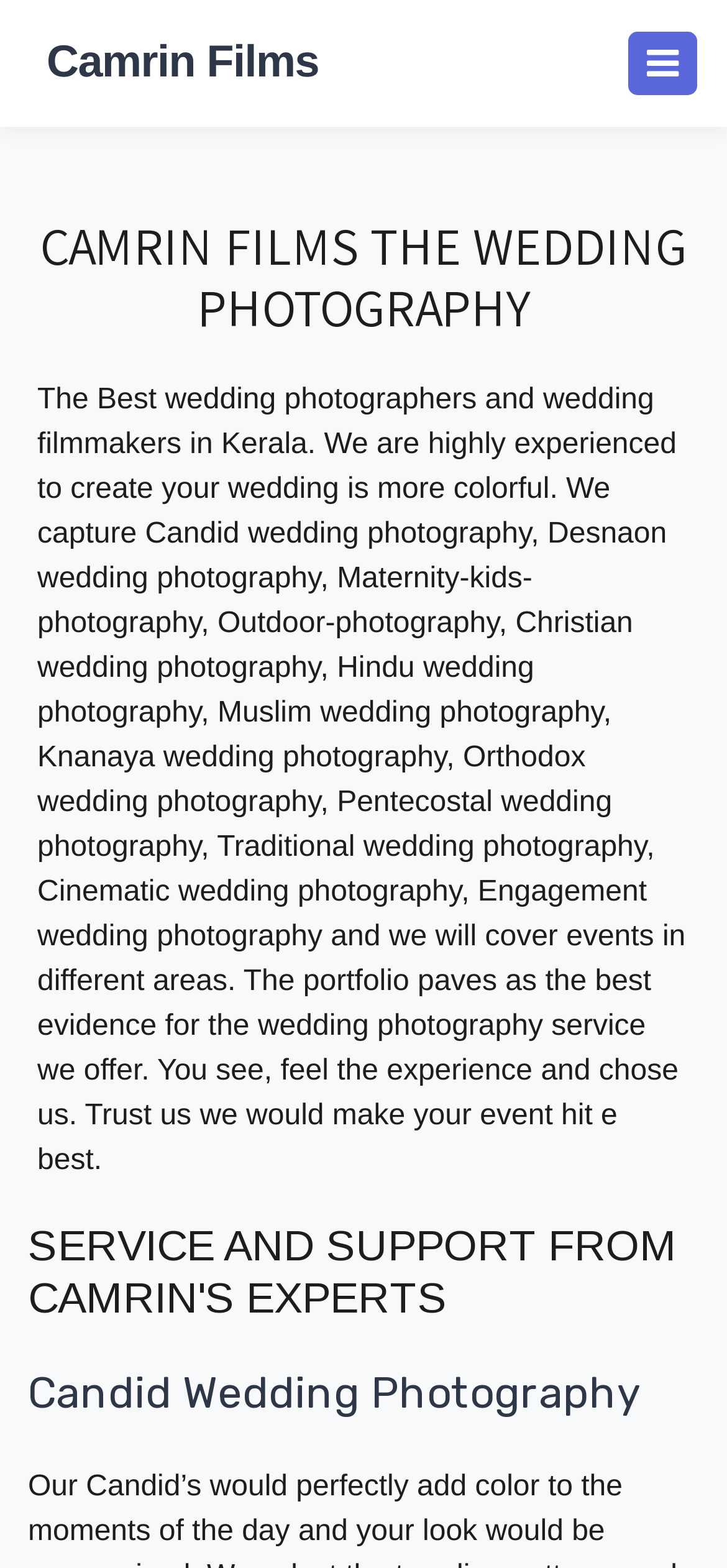Given the element description: "parent_node: Camrin Films aria-label="Toggle navigation"", predict the bounding box coordinates of this UI element. The coordinates must be four float numbers between 0 and 1, given as [left, top, right, bottom].

[0.862, 0.019, 0.962, 0.062]